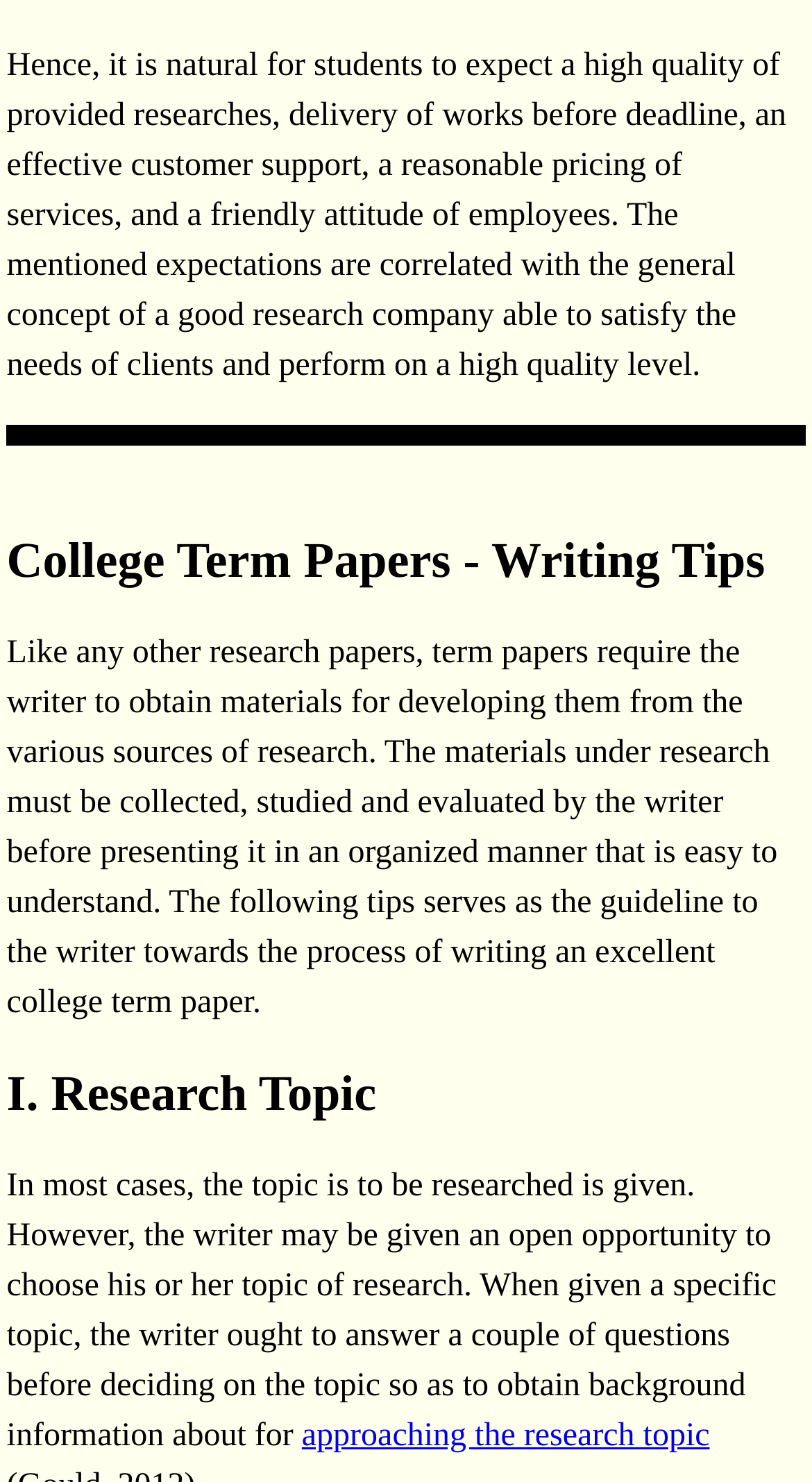Carefully observe the image and respond to the question with a detailed answer:
What is the relationship between the research company and clients?

The webpage mentions that a good research company should be able to satisfy the needs of clients and perform on a high-quality level, indicating a relationship where the company provides services to meet the clients' expectations.